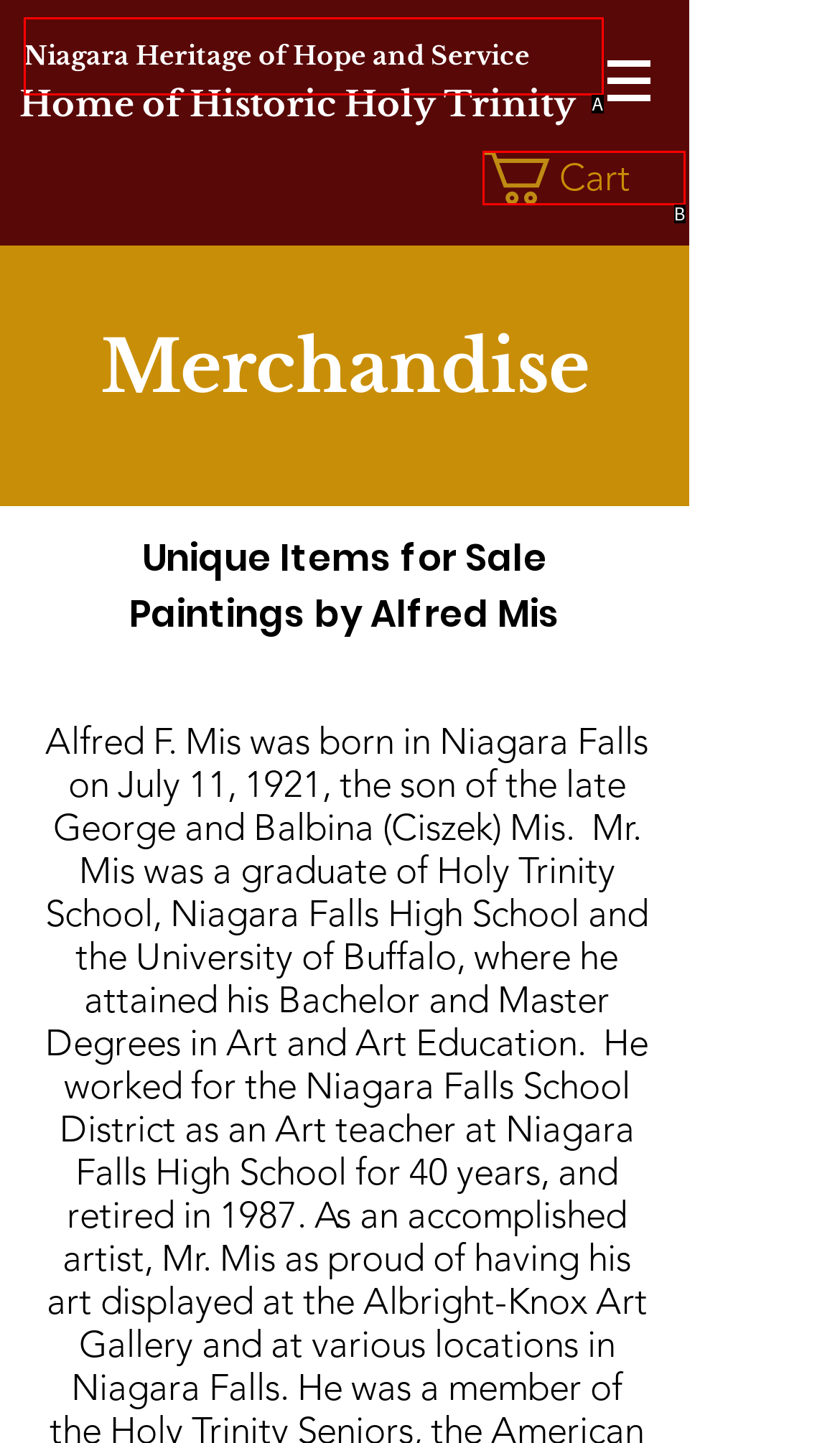Find the option that fits the given description: aria-label="Search"
Answer with the letter representing the correct choice directly.

None